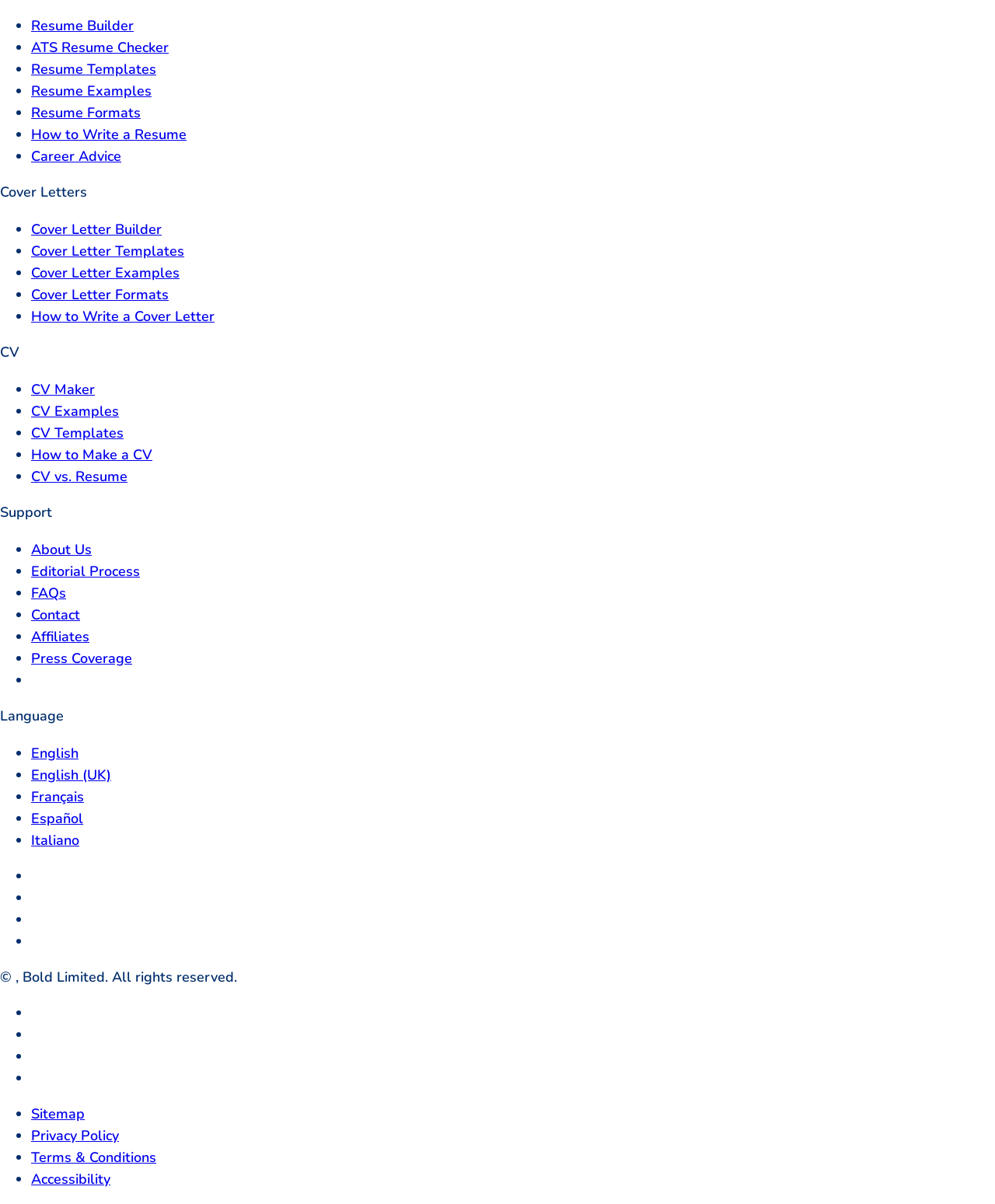Answer the question in one word or a short phrase:
How many language options are available?

5